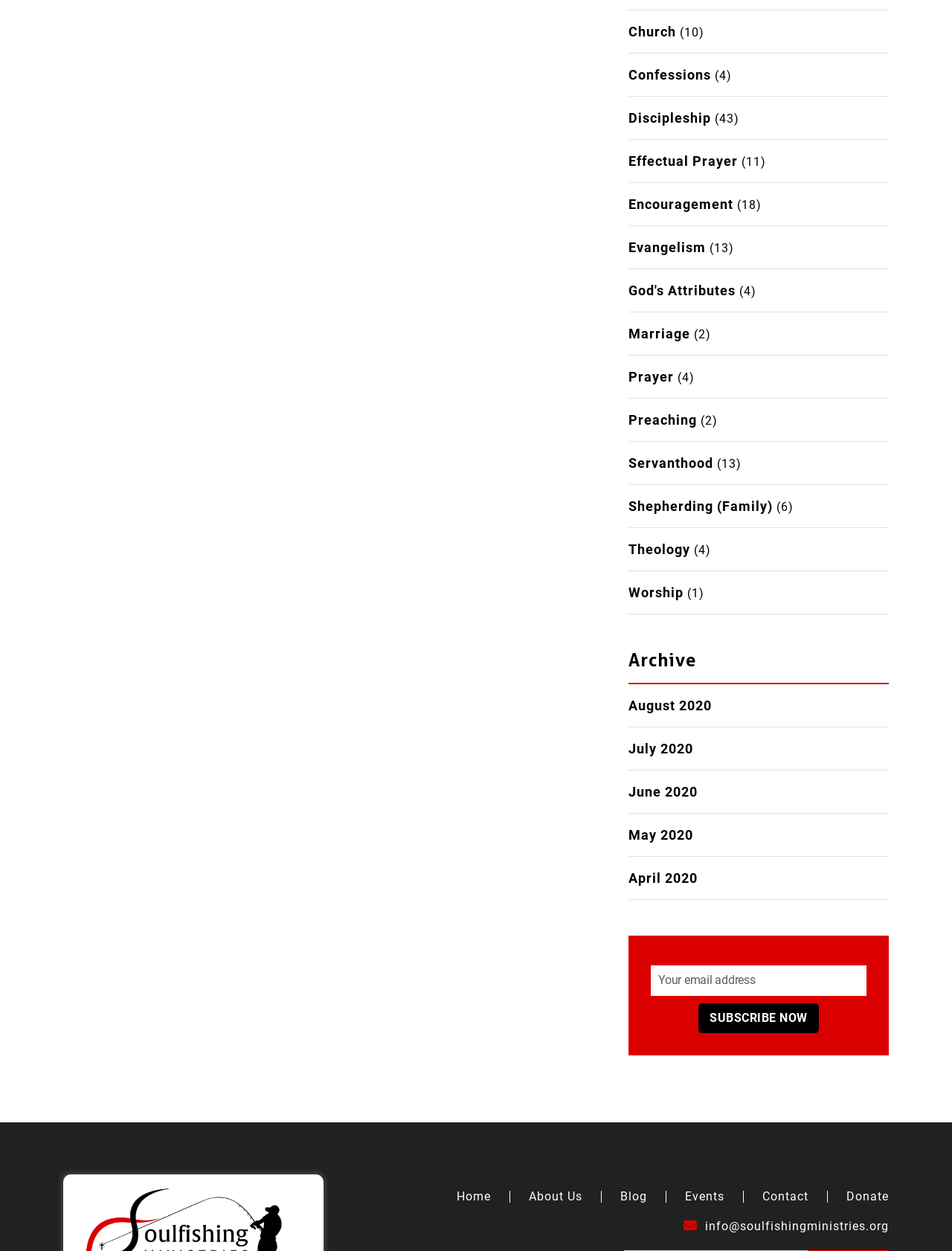Refer to the element description alt="Soulfishing Ministries" and identify the corresponding bounding box in the screenshot. Format the coordinates as (top-left x, top-left y, bottom-right x, bottom-right y) with values in the range of 0 to 1.

[0.088, 0.98, 0.319, 0.991]